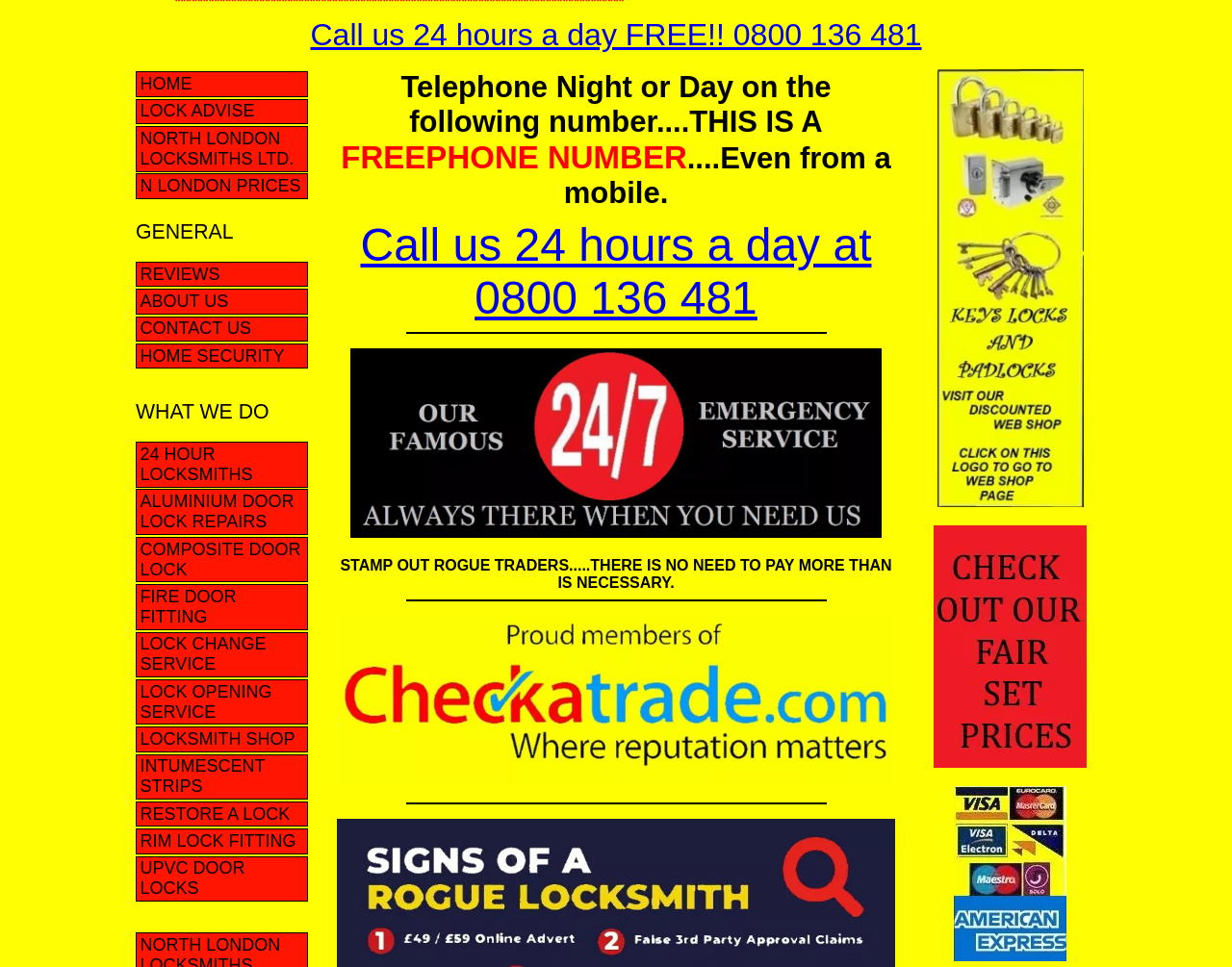What is the main service provided by this company?
Using the information presented in the image, please offer a detailed response to the question.

The main service provided by this company can be inferred from the various links and text on the webpage, such as '24 HOUR LOCKSMITHS', 'LOCK CHANGE SERVICE', 'LOCK OPENING SERVICE', and 'LOCKSMITH SHOP', which all suggest that the company provides locksmith services.